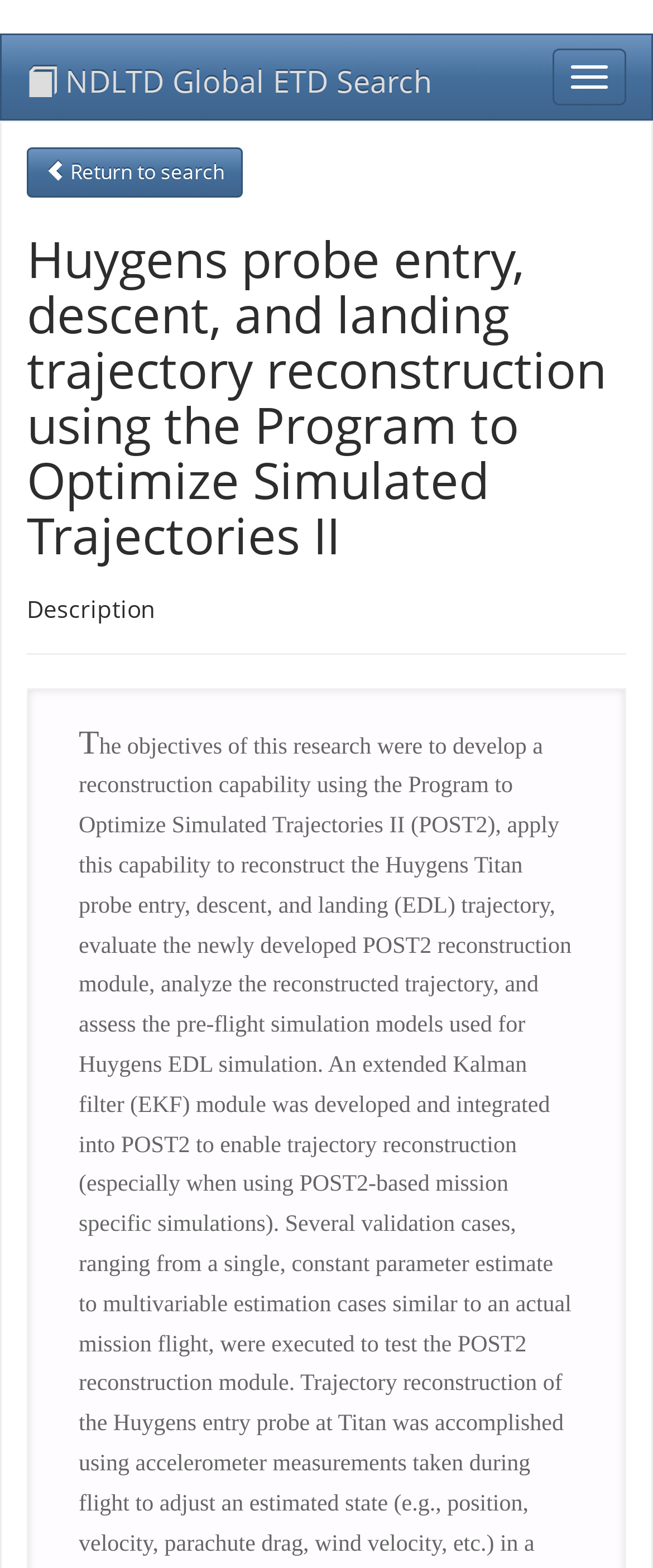Please provide the bounding box coordinate of the region that matches the element description: Return to search. Coordinates should be in the format (top-left x, top-left y, bottom-right x, bottom-right y) and all values should be between 0 and 1.

[0.041, 0.094, 0.372, 0.126]